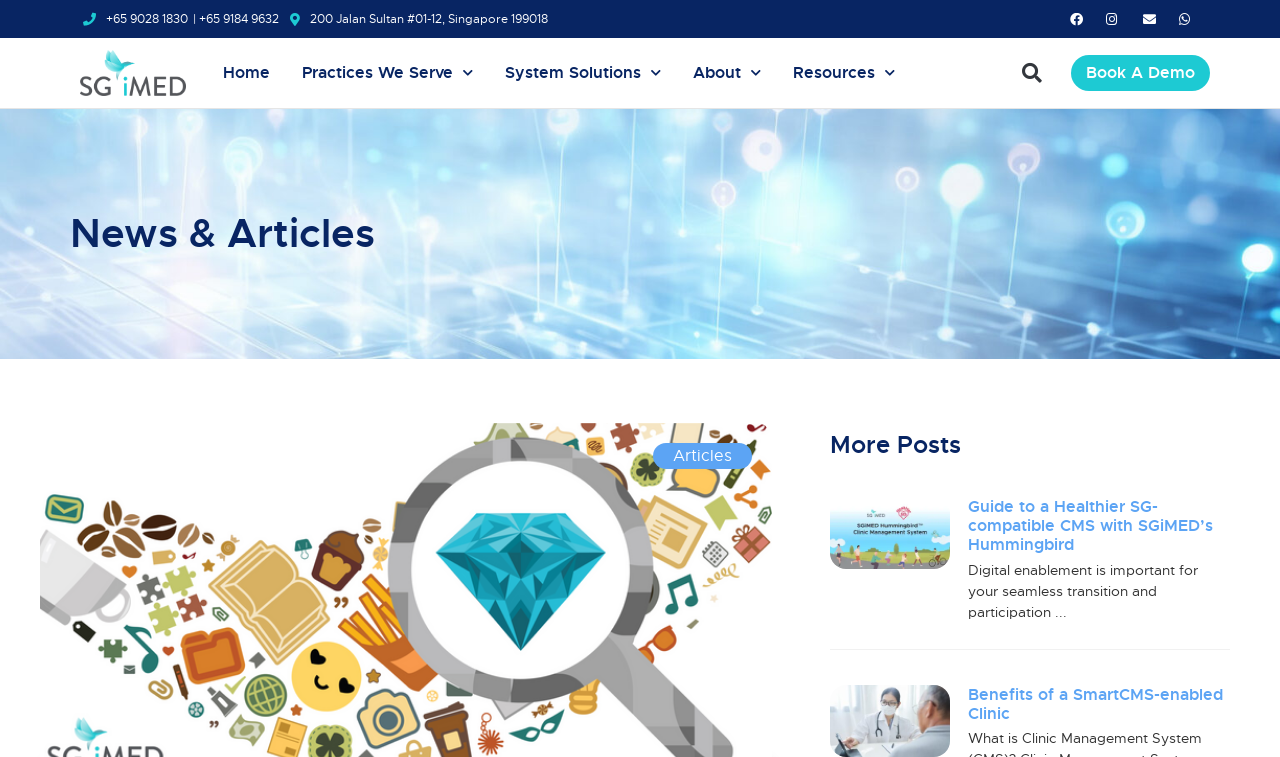Specify the bounding box coordinates for the region that must be clicked to perform the given instruction: "Call the clinic".

[0.062, 0.013, 0.147, 0.037]